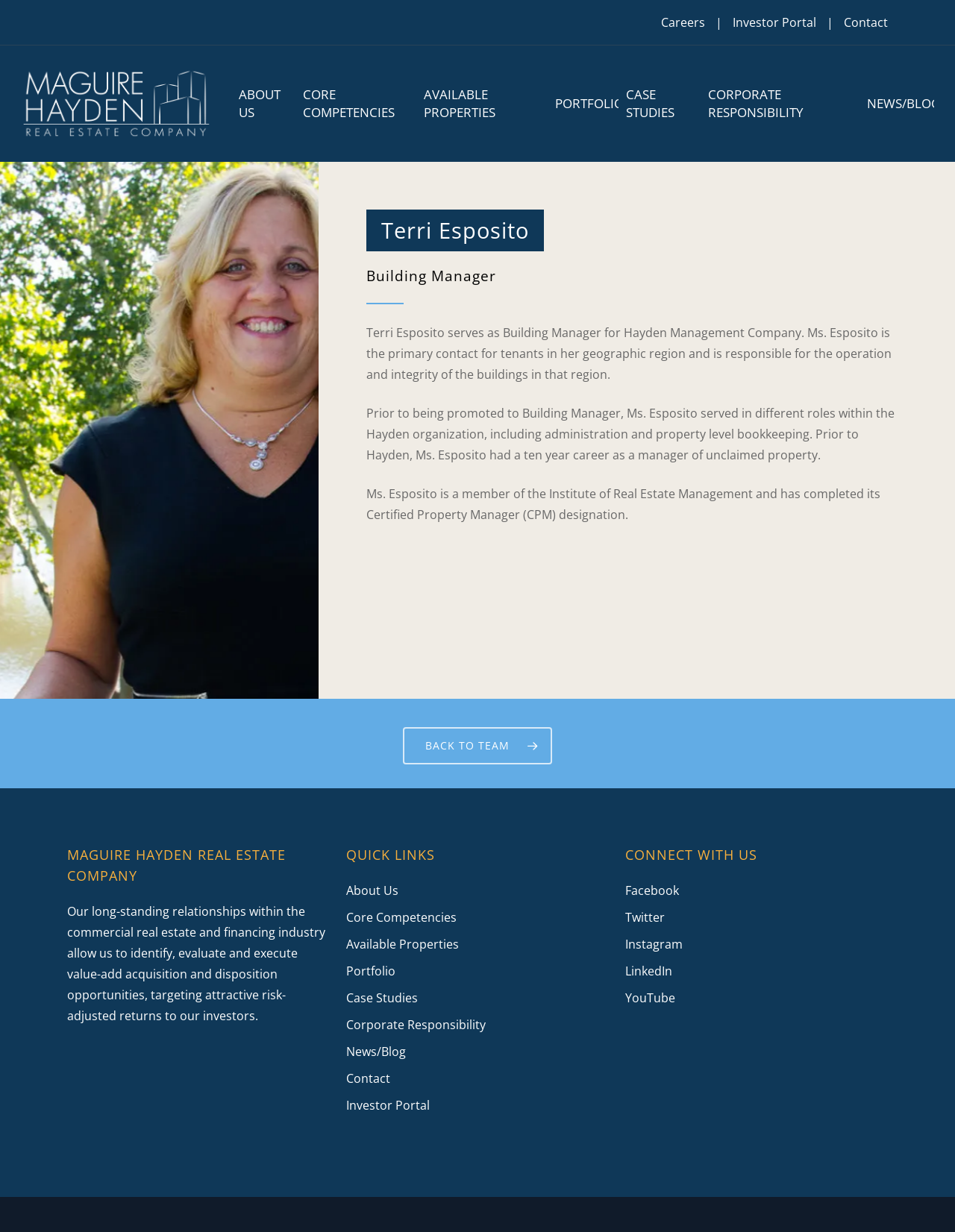Locate the coordinates of the bounding box for the clickable region that fulfills this instruction: "Go to About Us".

[0.242, 0.07, 0.309, 0.099]